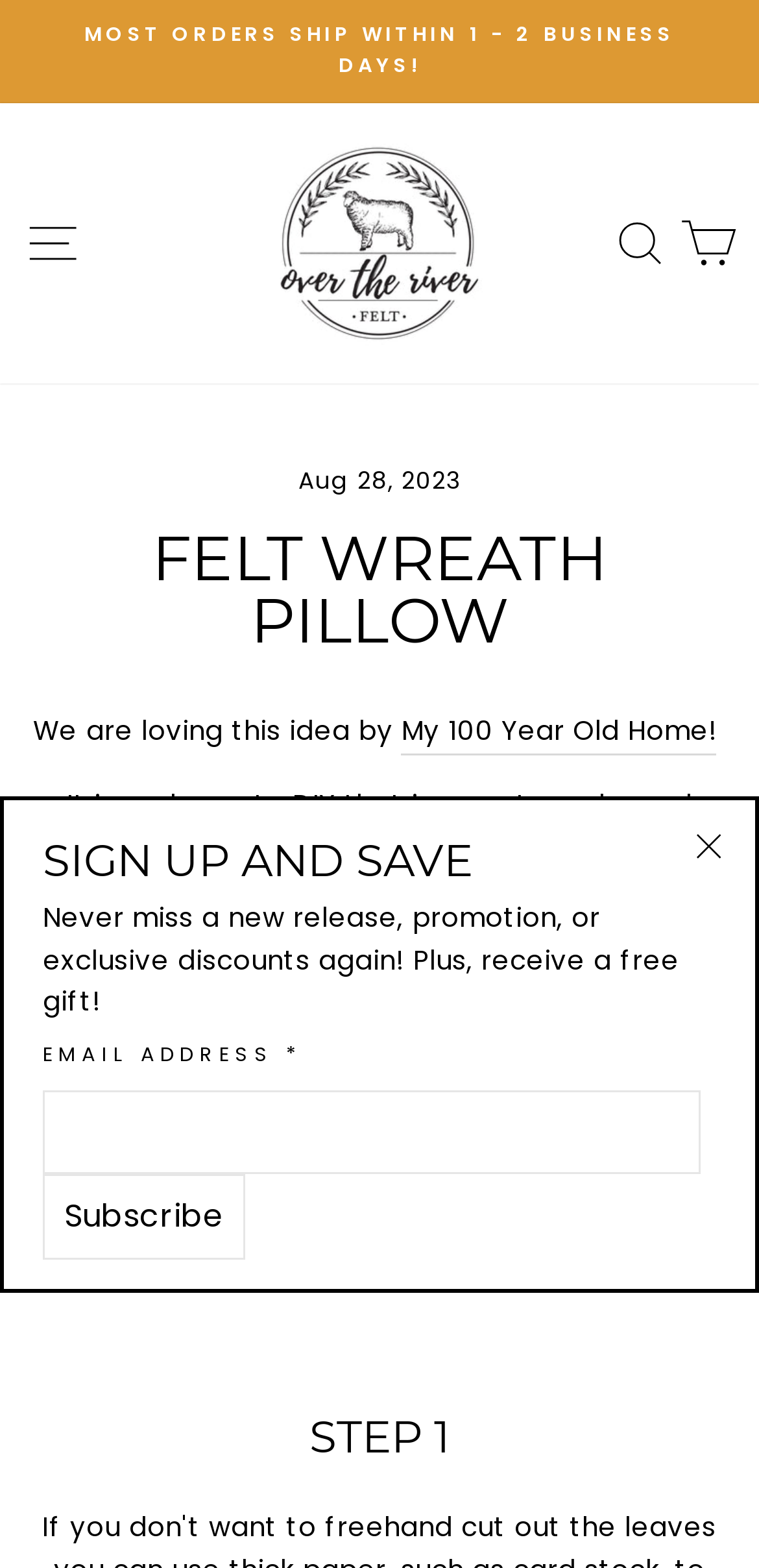What is the first material needed for the DIY project?
Please look at the screenshot and answer using one word or phrase.

Felt